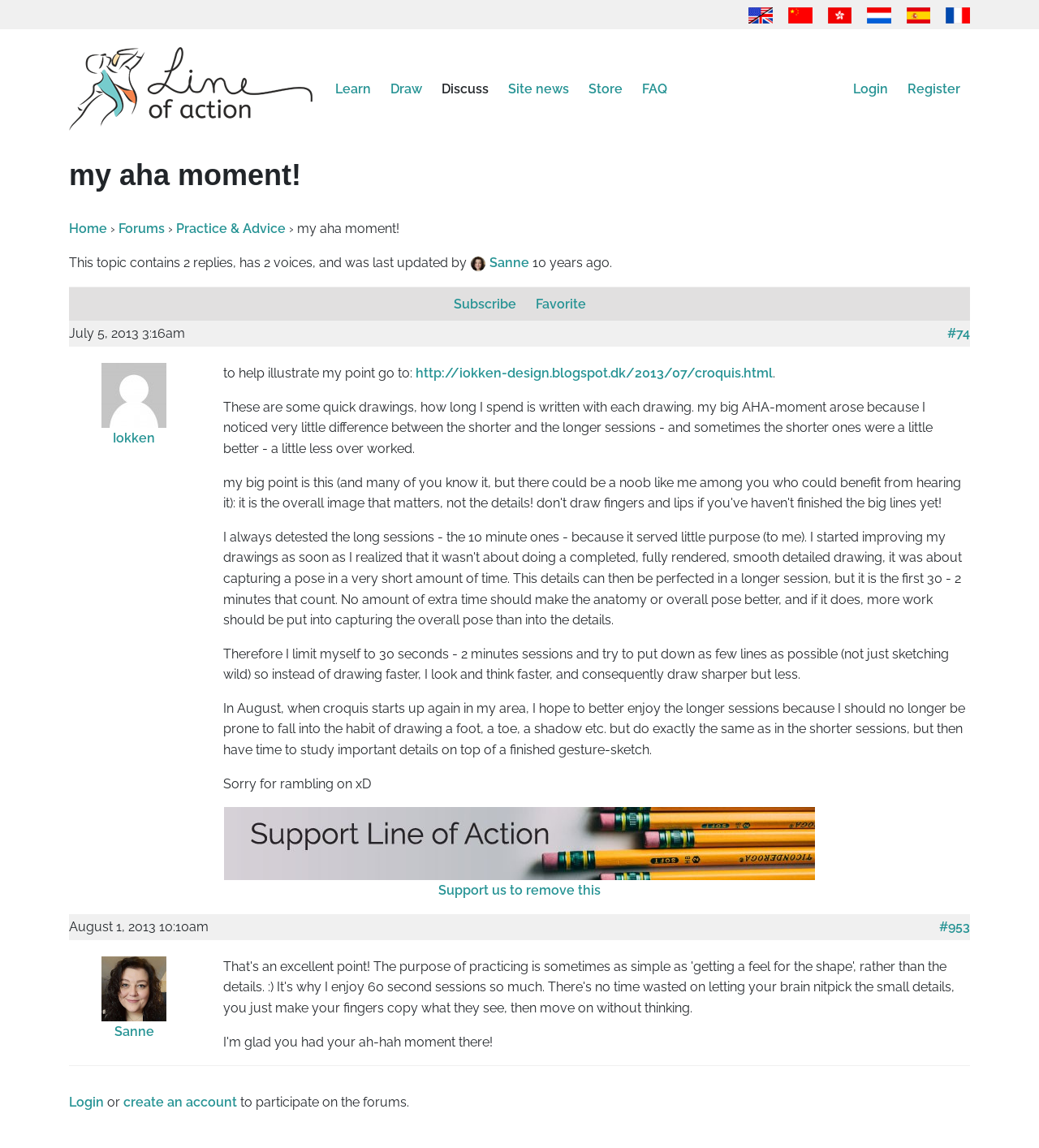Please give a one-word or short phrase response to the following question: 
What is the purpose of limiting drawing sessions to 30 seconds to 2 minutes?

to think faster